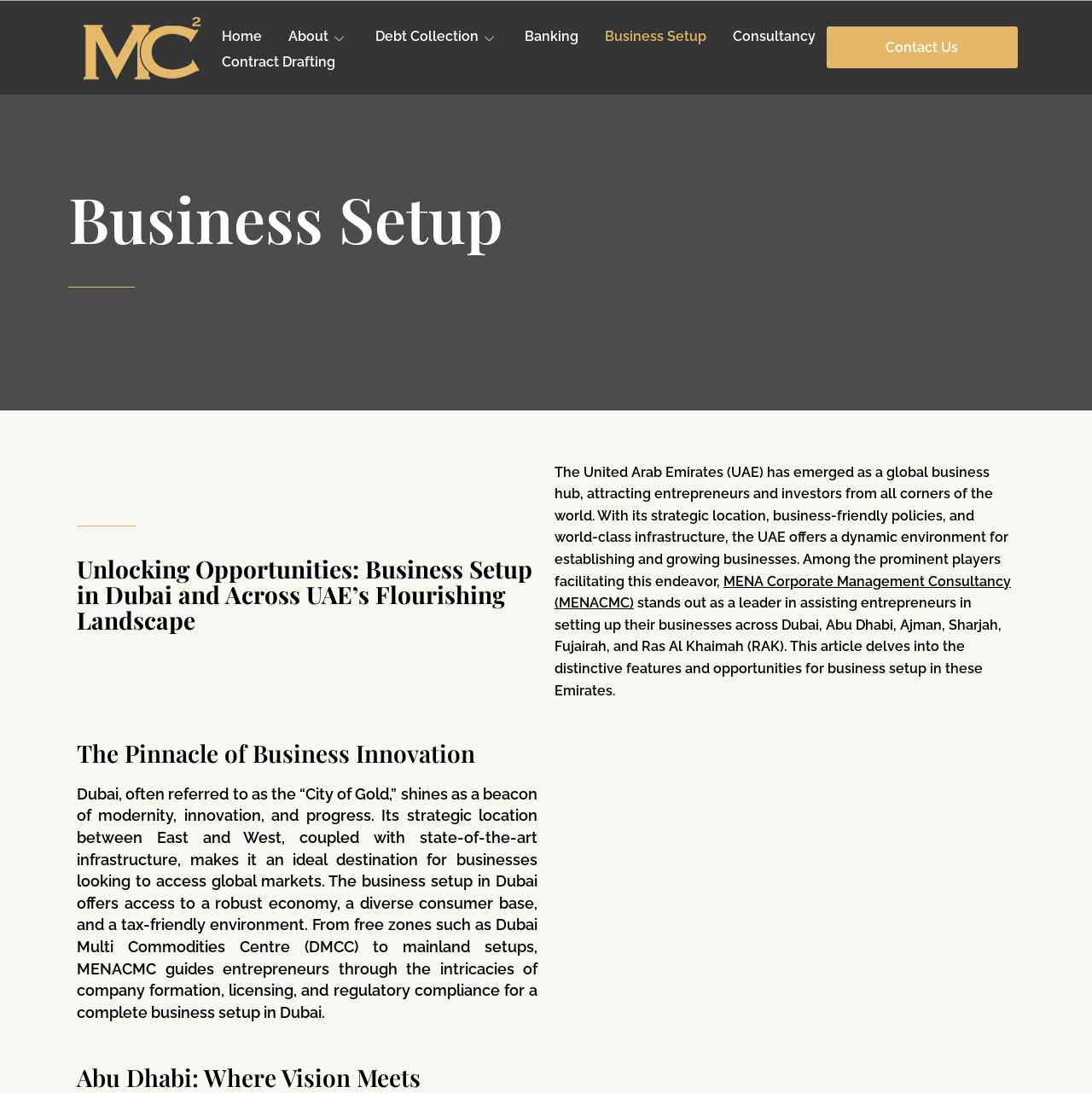Explain the features and main sections of the webpage comprehensively.

The webpage is about business setup in Dubai and across the UAE, with a focus on the services provided by MENA Corporate Management Consultancy (MENACMC). At the top left corner, there is a logo of MENACMC, accompanied by a navigation menu with links to various pages, including Home, About, Debt Collection, Banking, Business Setup, Consultancy, and Contract Drafting. 

On the top right corner, there is a "Contact Us" link. Below the navigation menu, there is a heading that reads "Business Setup". The main content of the webpage is divided into sections, with the first section introducing the UAE as a global business hub, highlighting its strategic location, business-friendly policies, and world-class infrastructure. 

The section then focuses on MENACMC's role in assisting entrepreneurs in setting up their businesses across various Emirates, including Dubai, Abu Dhabi, Ajman, Sharjah, Fujairah, and Ras Al Khaimah (RAK). 

Further down, there is a section titled "The Pinnacle of Business Innovation", which highlights Dubai as a beacon of modernity, innovation, and progress. This section provides more details about the benefits of setting up a business in Dubai, including access to a robust economy, a diverse consumer base, and a tax-friendly environment. The section also mentions MENACMC's services in guiding entrepreneurs through the process of company formation, licensing, and regulatory compliance for a complete business setup in Dubai.